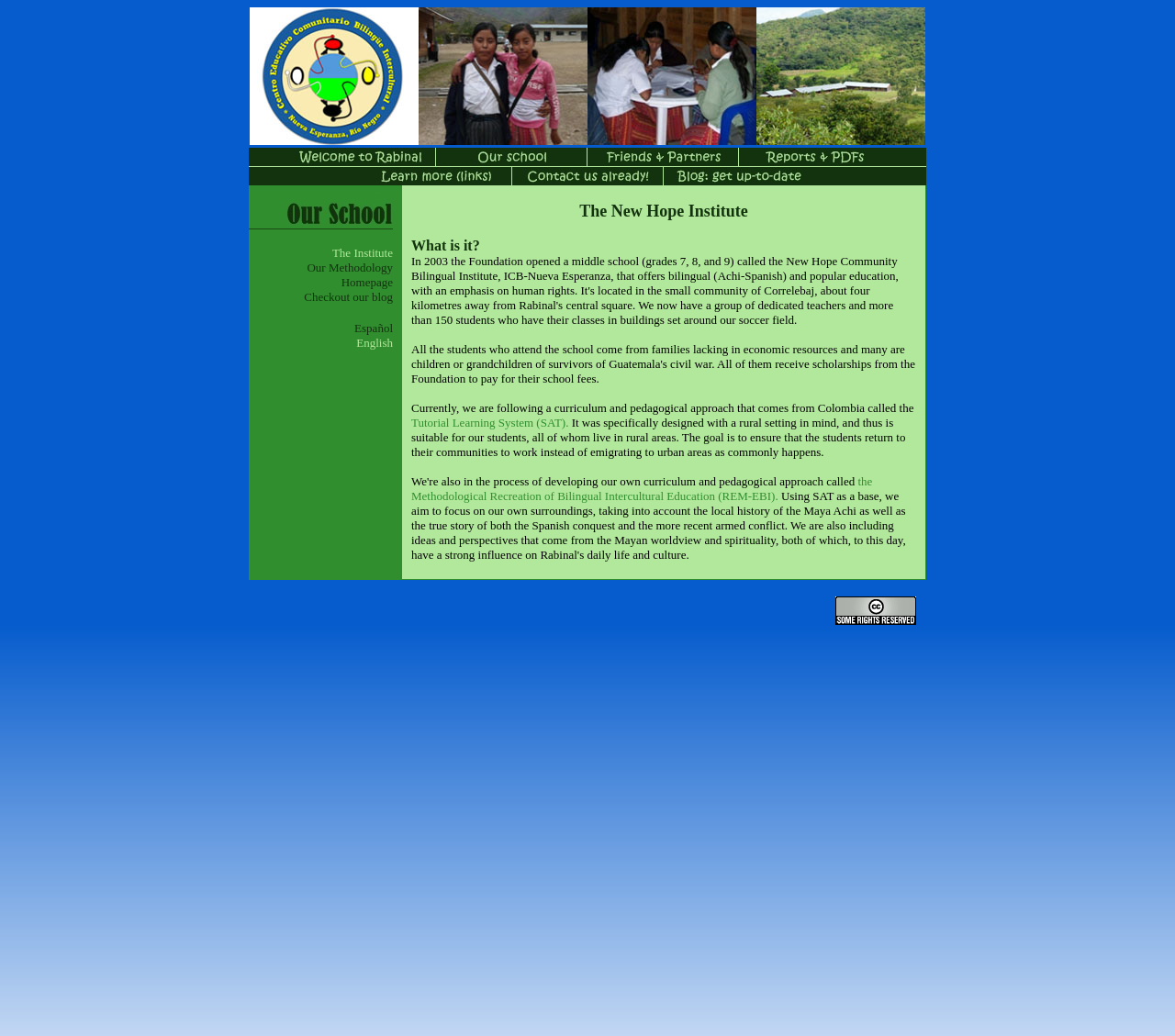Answer the following query concisely with a single word or phrase:
What is the purpose of the Tutorial Learning System (SAT)?

To ensure students return to their communities